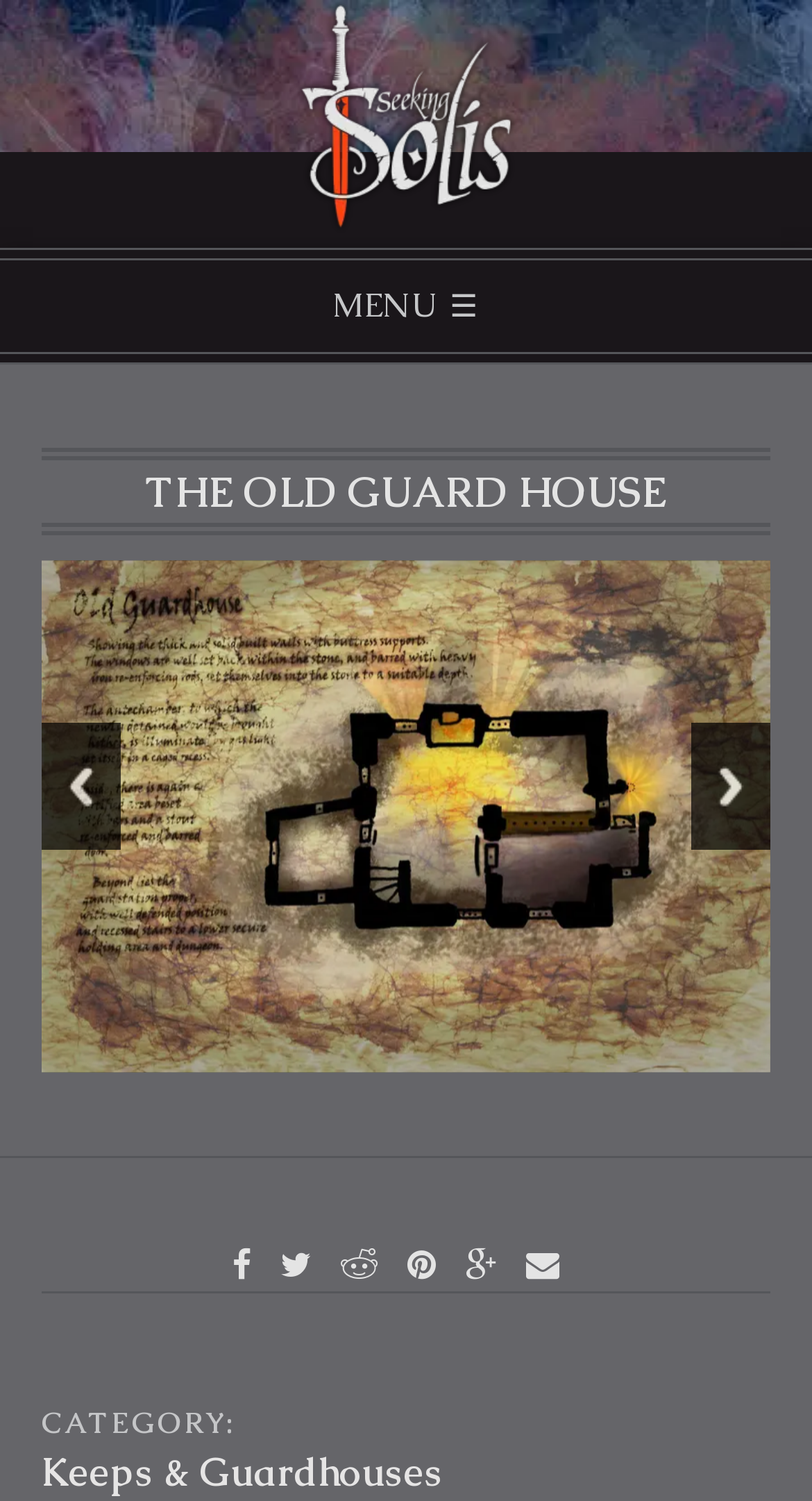Can you find the bounding box coordinates for the element that needs to be clicked to execute this instruction: "Click on Seeking Solis RPG Resources"? The coordinates should be given as four float numbers between 0 and 1, i.e., [left, top, right, bottom].

[0.0, 0.133, 1.0, 0.162]